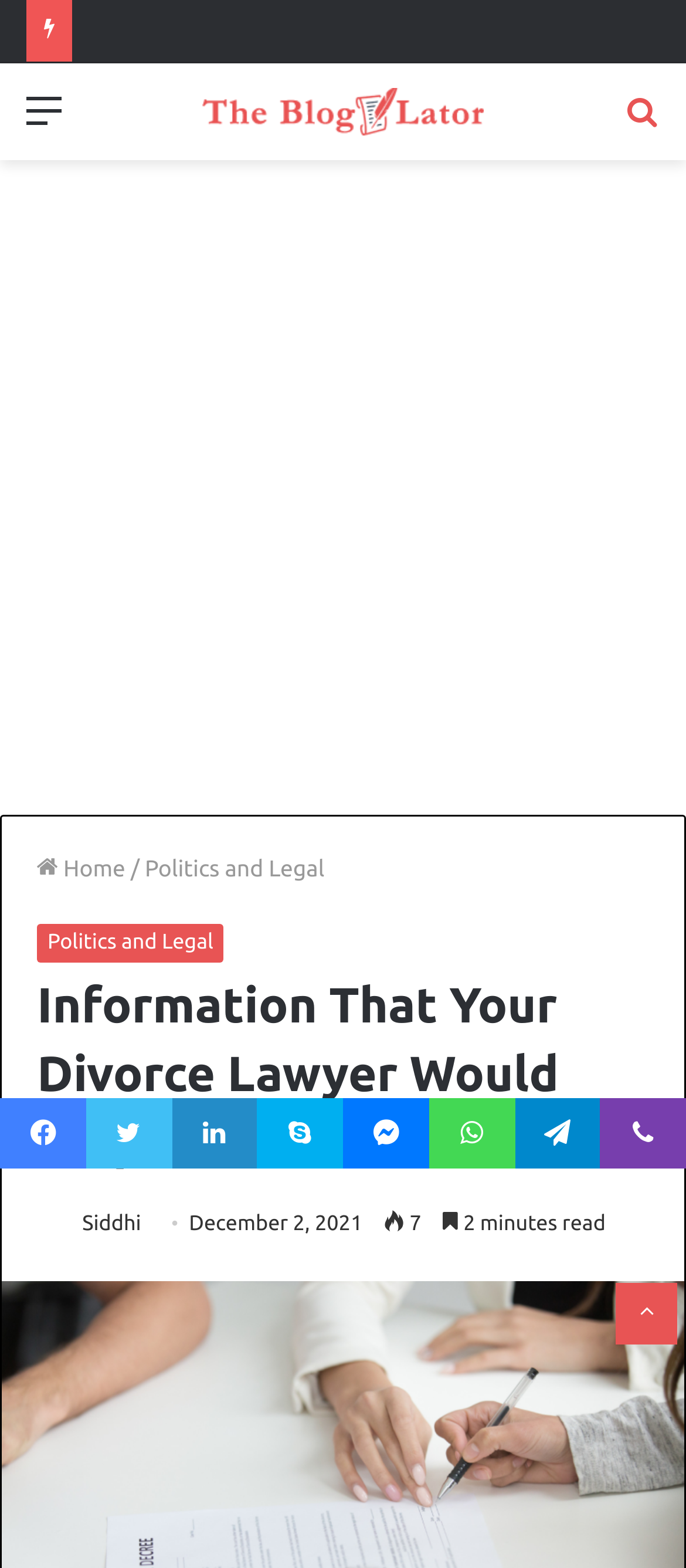Describe all the visual and textual components of the webpage comprehensively.

This webpage appears to be a blog article titled "Information That Your Divorce Lawyer Would Require". At the top, there is a secondary navigation bar with a "Menu" link on the left and a "Search for" link on the right. Below the navigation bar, there is a header section with a logo image of "The Blogulator" on the left and a series of links to other sections of the blog, including "Home" and "Politics and Legal".

On the main content area, there is an iframe containing an advertisement that spans the full width of the page. Below the advertisement, there is a heading that repeats the title of the article, "Information That Your Divorce Lawyer Would Require". 

To the right of the heading, there is a photo of Siddhi, accompanied by the date "December 2, 2021", the number "7", and the text "2 minutes read". The main content of the article is not explicitly described in the accessibility tree, but it is likely to be a text-based article given the presence of a "Read more" link in the meta description.

At the bottom of the page, there are social media links to Facebook, Twitter, LinkedIn, Skype, Messenger, WhatsApp, Telegram, and Viber, arranged horizontally across the page. Finally, there is a "Back to top" button located at the bottom right corner of the page.